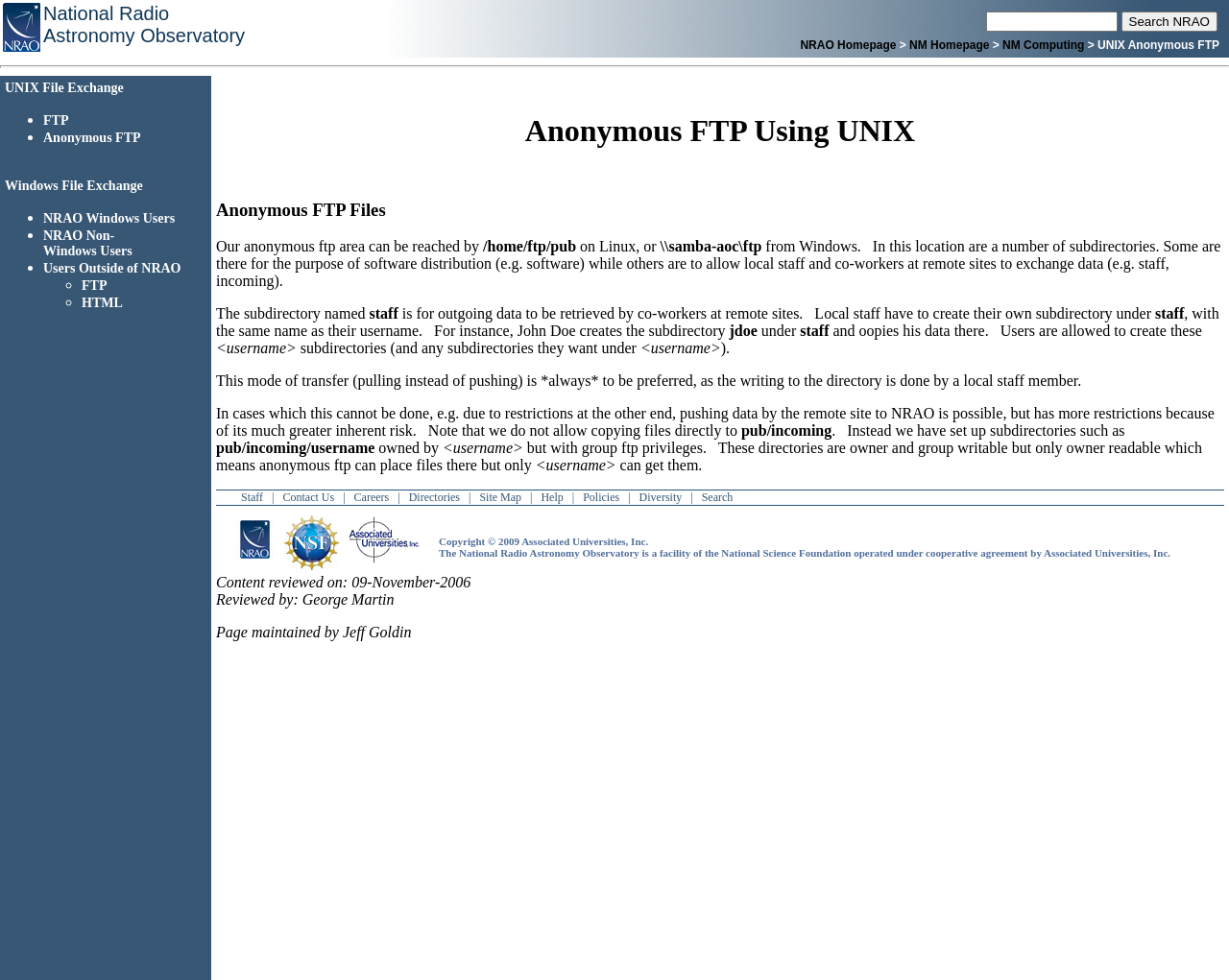Determine the bounding box coordinates of the area to click in order to meet this instruction: "Search NRAO".

[0.912, 0.012, 0.991, 0.032]